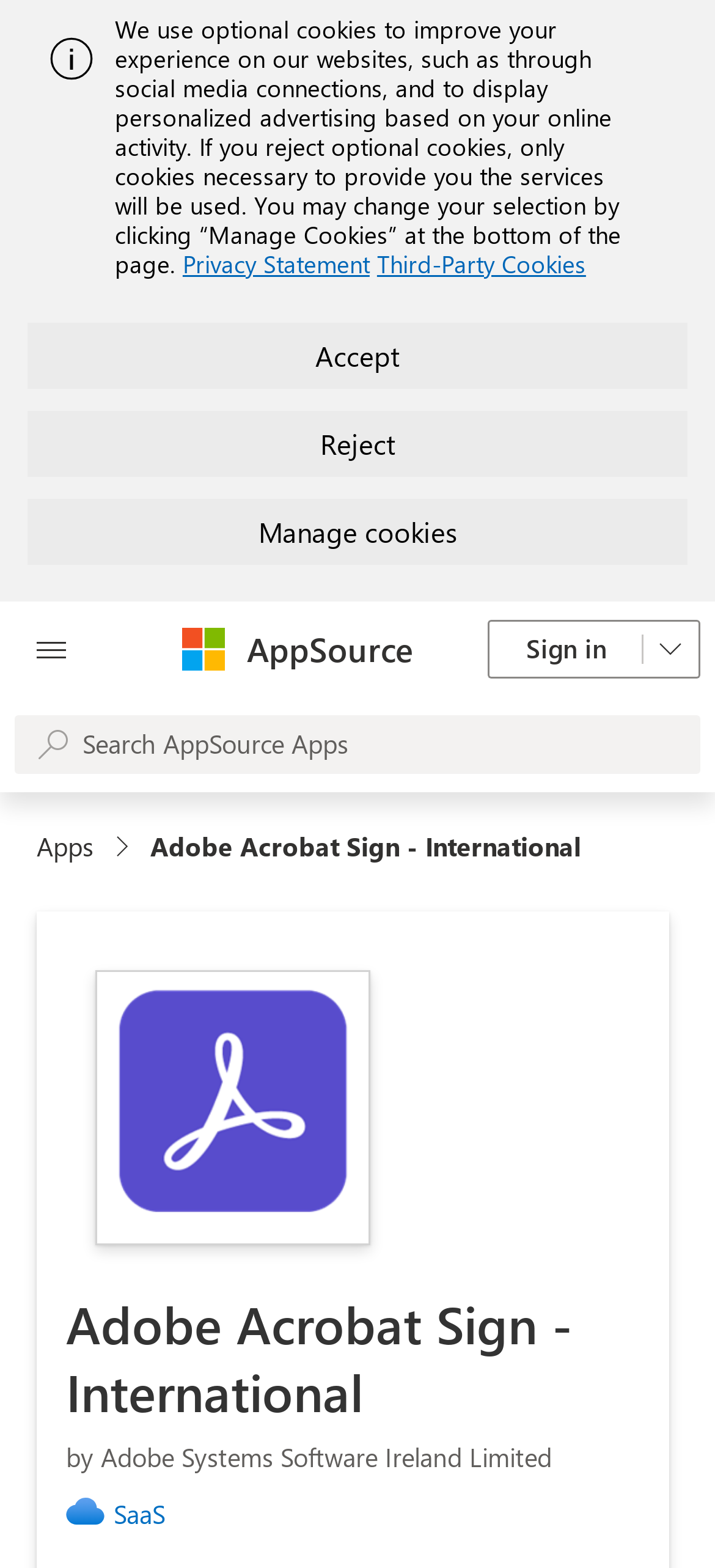Determine the bounding box coordinates for the region that must be clicked to execute the following instruction: "View Adobe Acrobat Sign details".

[0.092, 0.822, 0.895, 0.909]